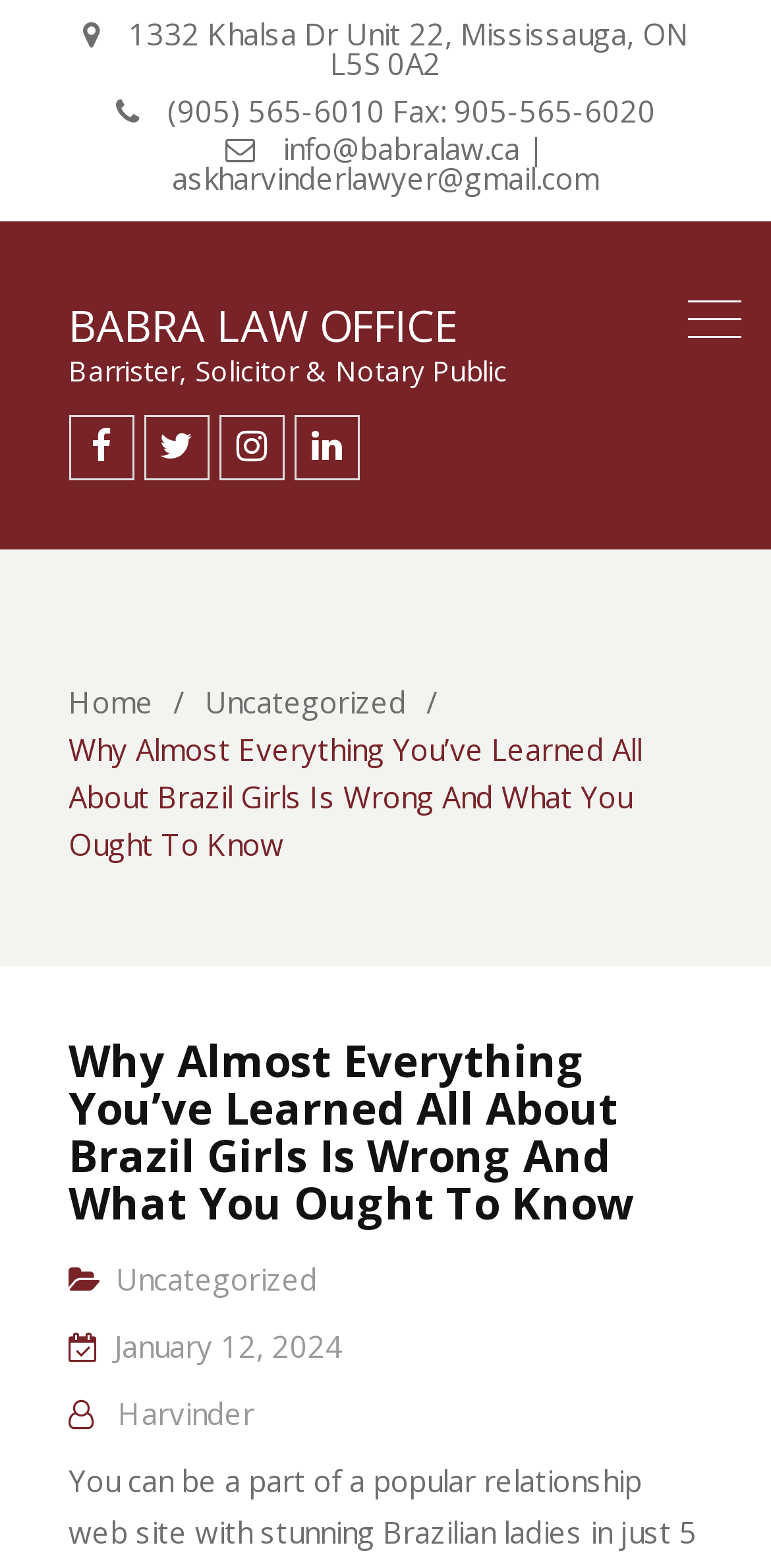Please identify the bounding box coordinates of the region to click in order to complete the task: "contact the author". The coordinates must be four float numbers between 0 and 1, specified as [left, top, right, bottom].

[0.153, 0.889, 0.329, 0.914]